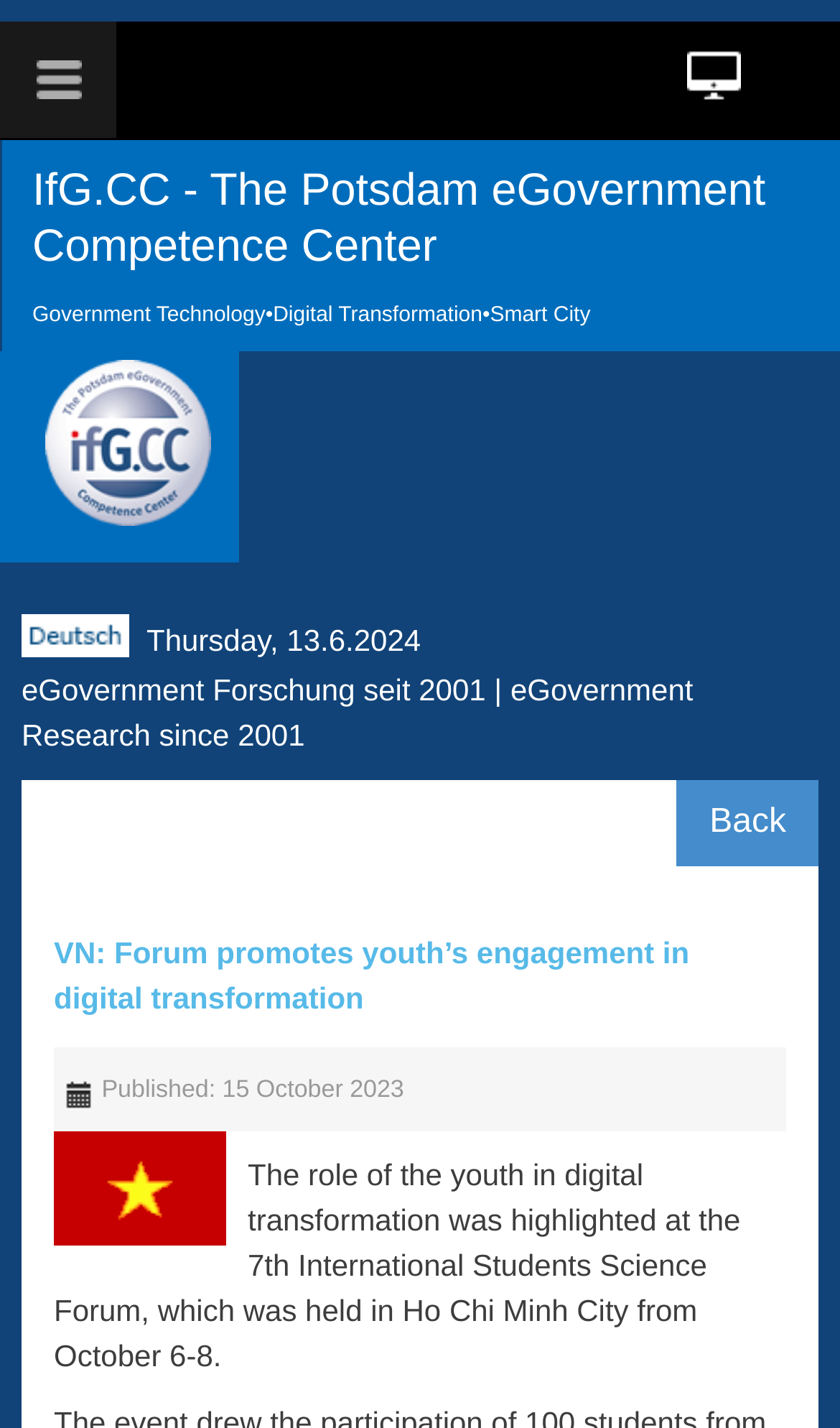Determine the main headline of the webpage and provide its text.

IfG.CC - The Potsdam eGovernment Competence Center